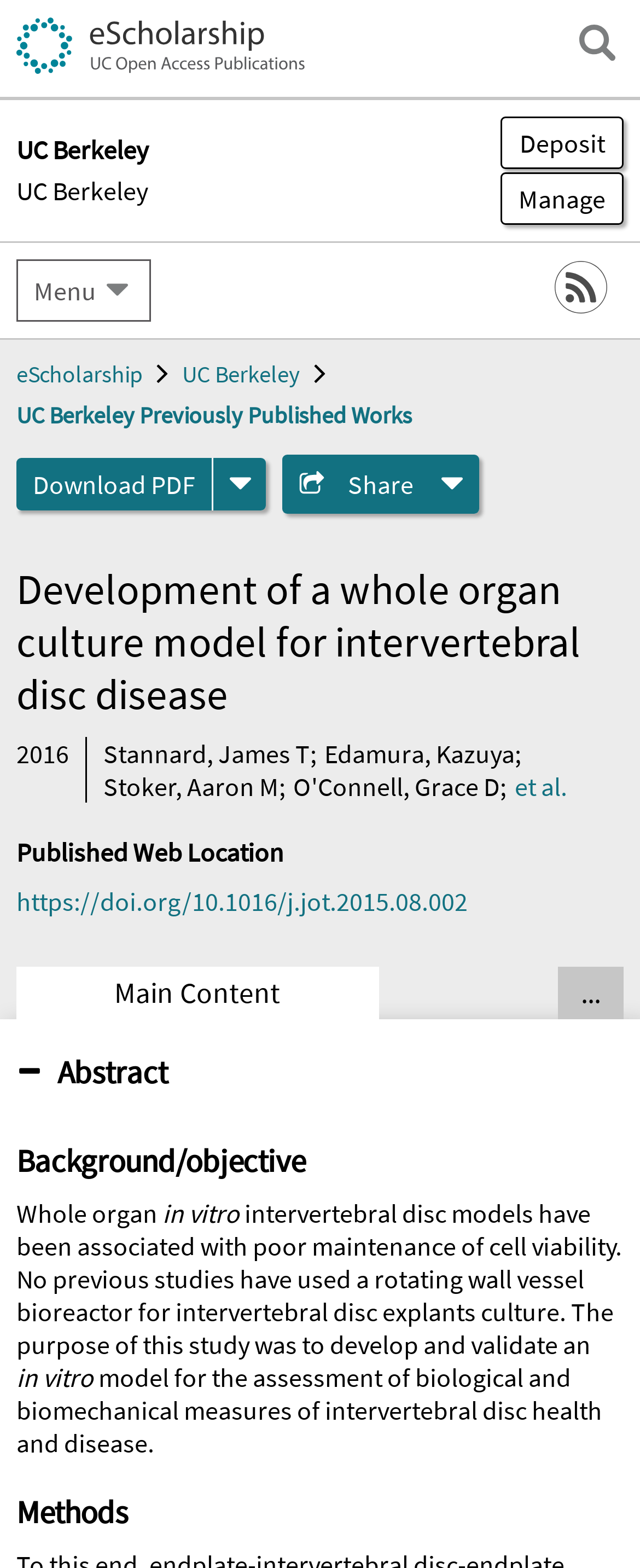Locate the bounding box coordinates of the element you need to click to accomplish the task described by this instruction: "View contact information".

None